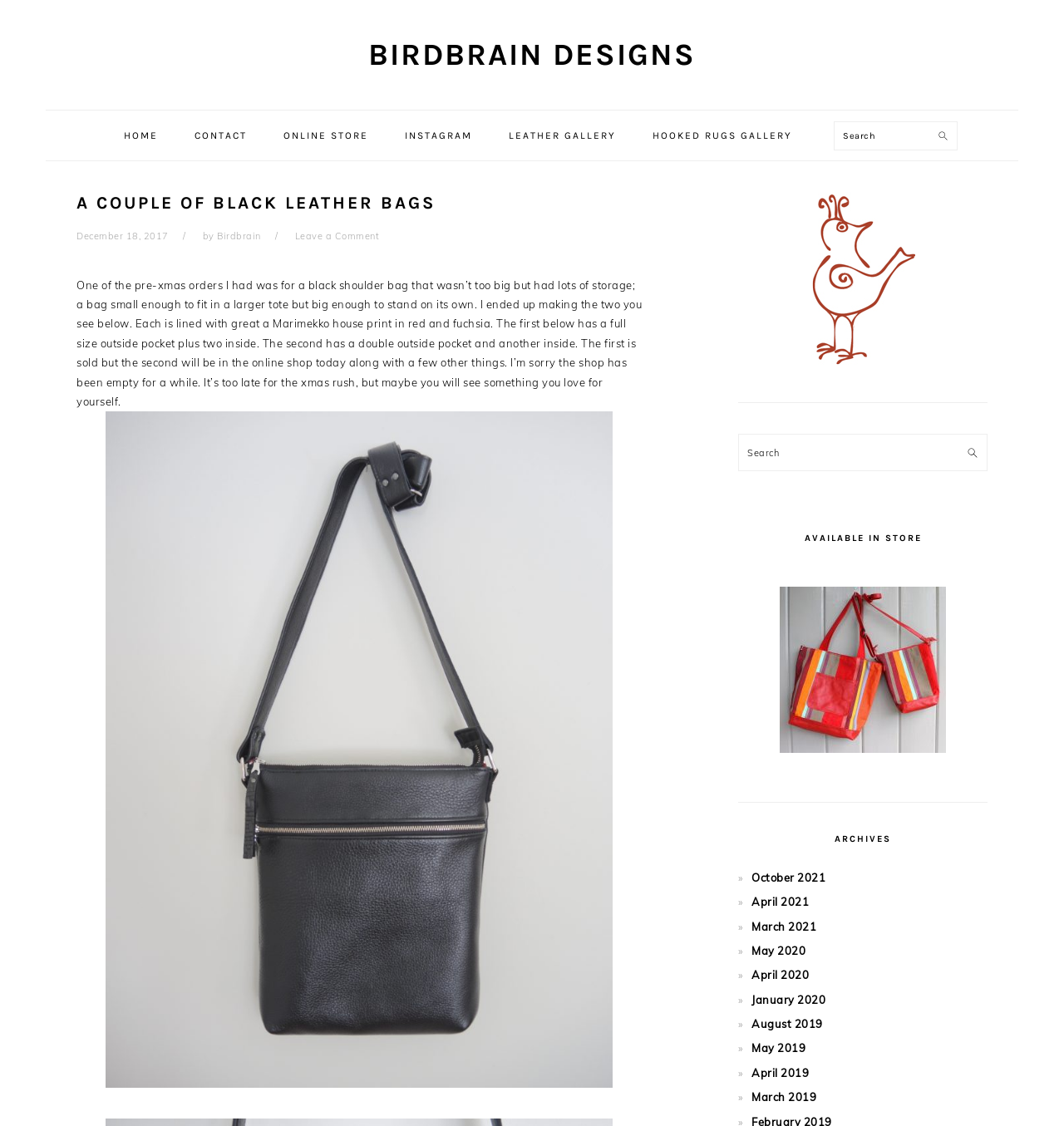Can you find the bounding box coordinates for the element to click on to achieve the instruction: "Search in the primary sidebar"?

[0.694, 0.385, 0.928, 0.419]